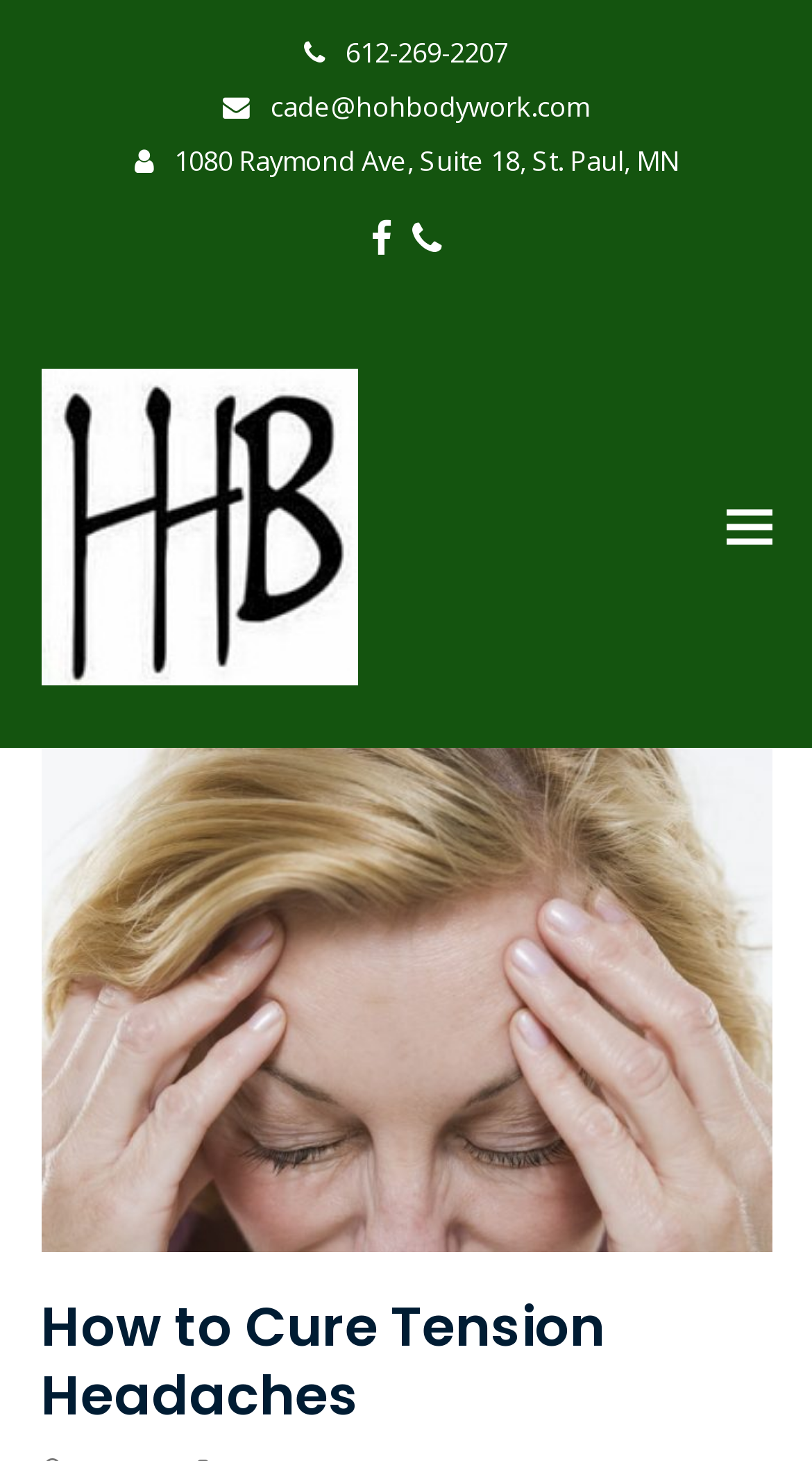Please give a one-word or short phrase response to the following question: 
How many social media links are there?

1